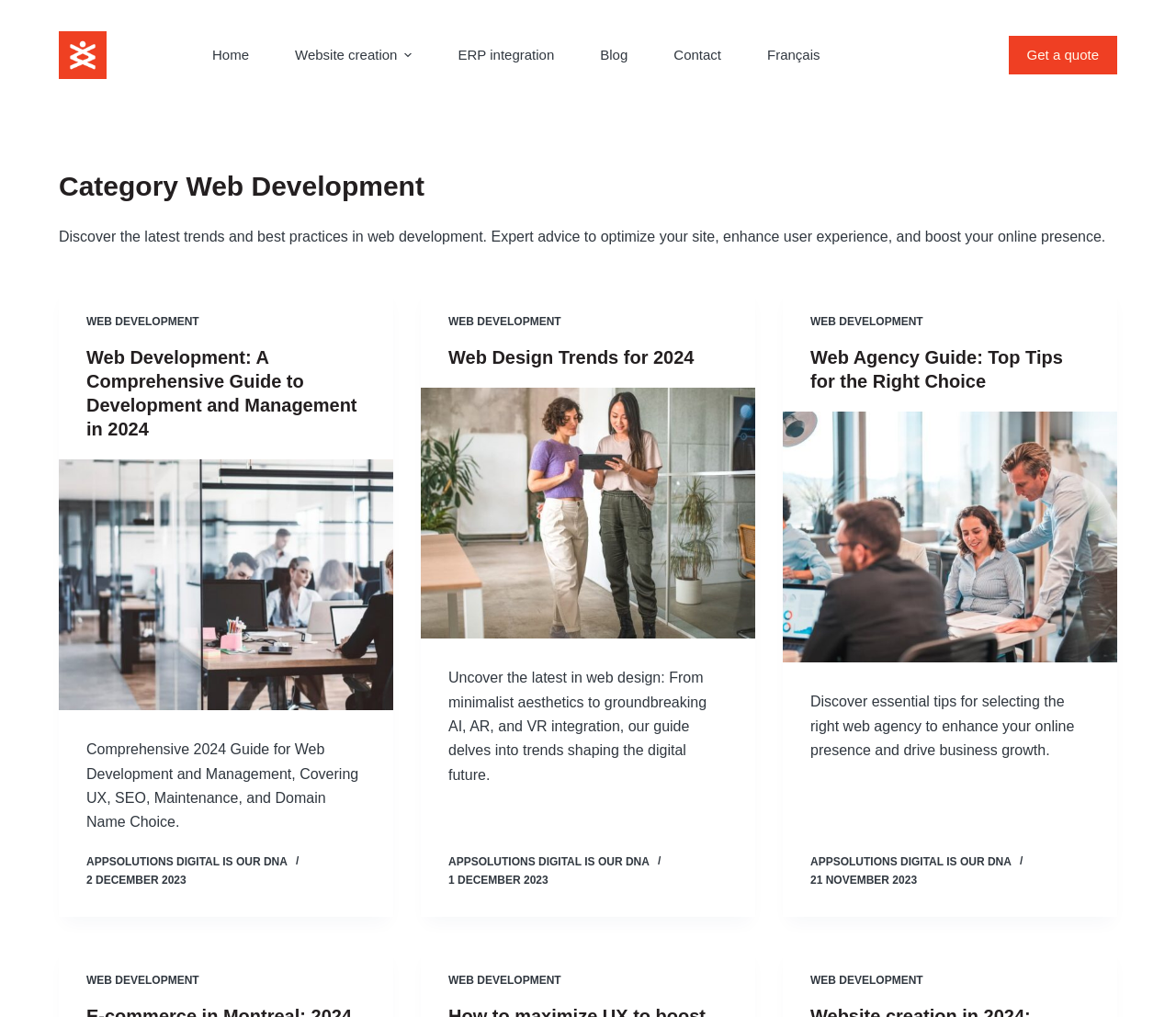Look at the image and write a detailed answer to the question: 
What is the date of the article 'Web Development: A Comprehensive Guide to Development and Management in 2024'?

The date of the article 'Web Development: A Comprehensive Guide to Development and Management in 2024' can be found in the time element associated with the article, which indicates that the article was published on 2 DECEMBER 2023.